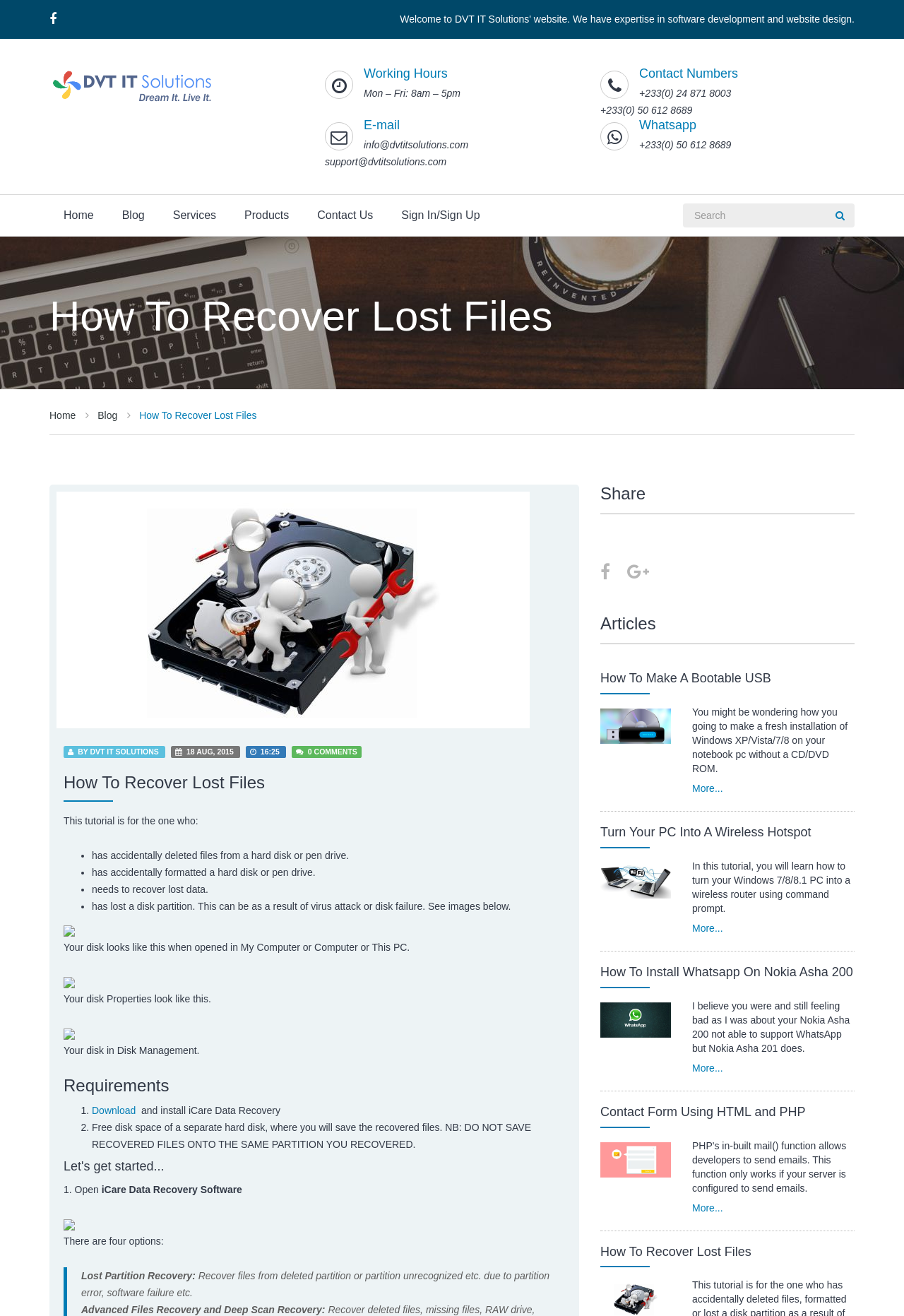Identify the bounding box coordinates for the region to click in order to carry out this instruction: "Click on the 'Home' link". Provide the coordinates using four float numbers between 0 and 1, formatted as [left, top, right, bottom].

[0.055, 0.15, 0.119, 0.177]